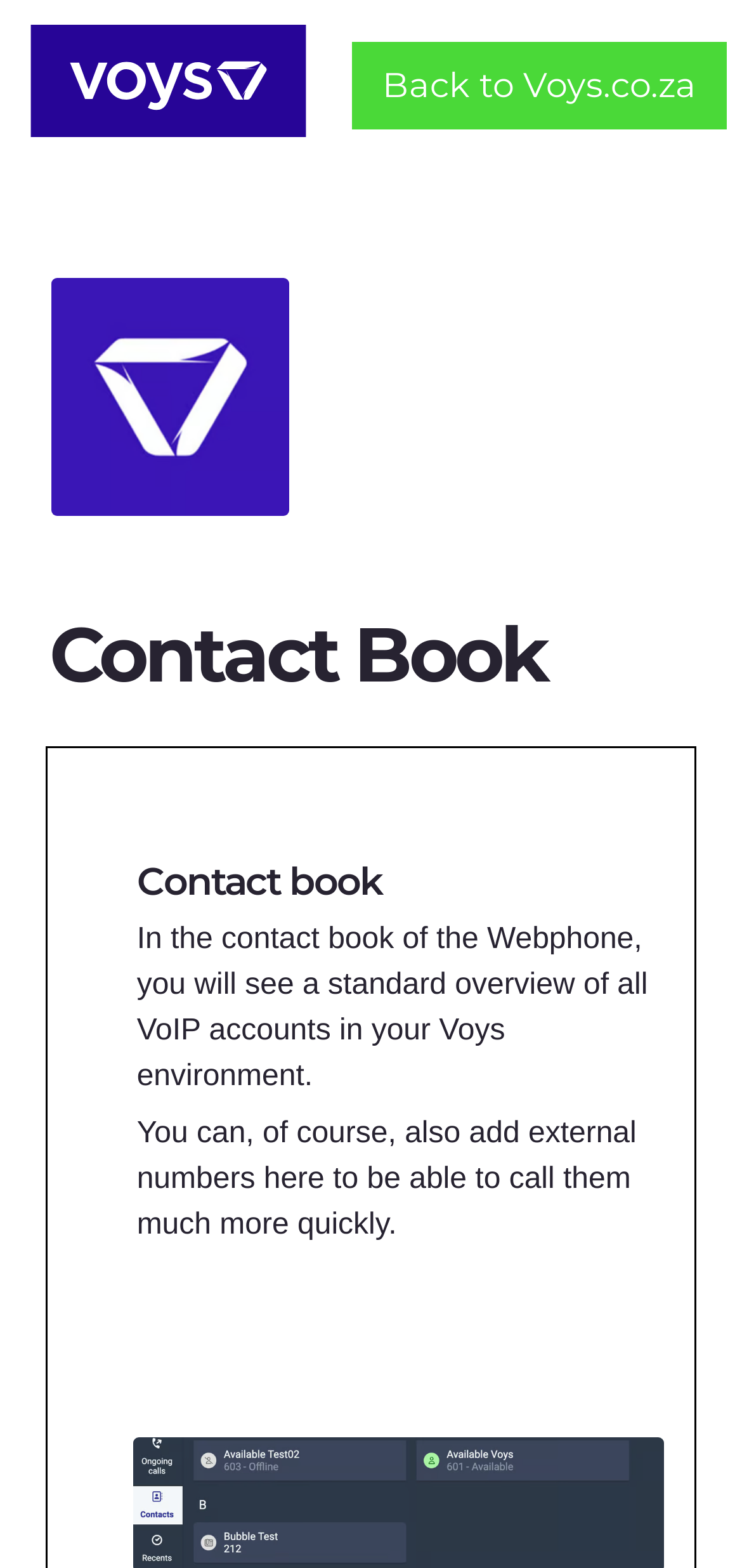Please give a short response to the question using one word or a phrase:
What is the purpose of the contact book?

Store VoIP accounts and external numbers